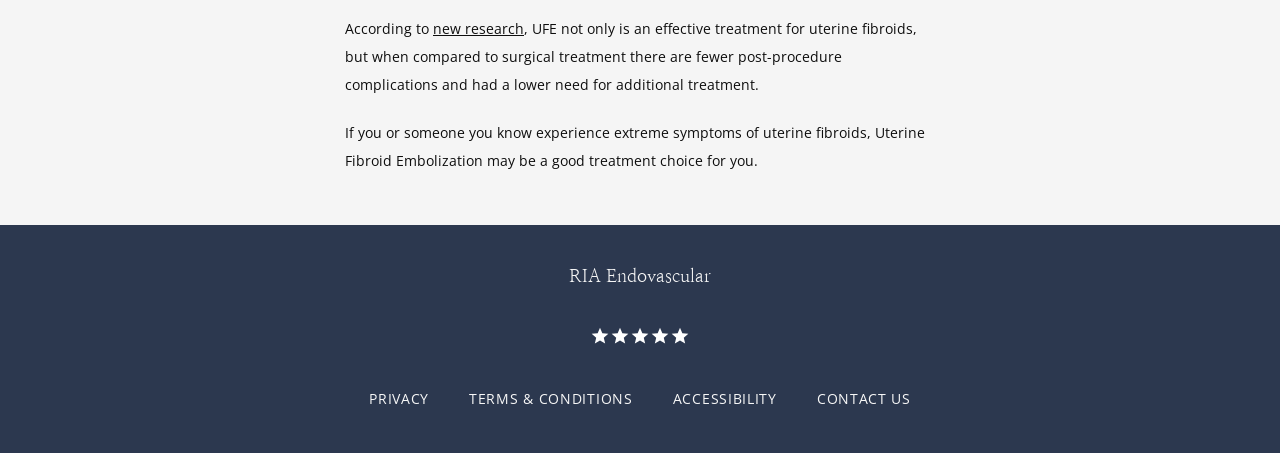What is the name of the organization?
Please provide a comprehensive answer based on the details in the screenshot.

The text 'RIA Endovascular' is present on the webpage, which suggests that it is the name of the organization.